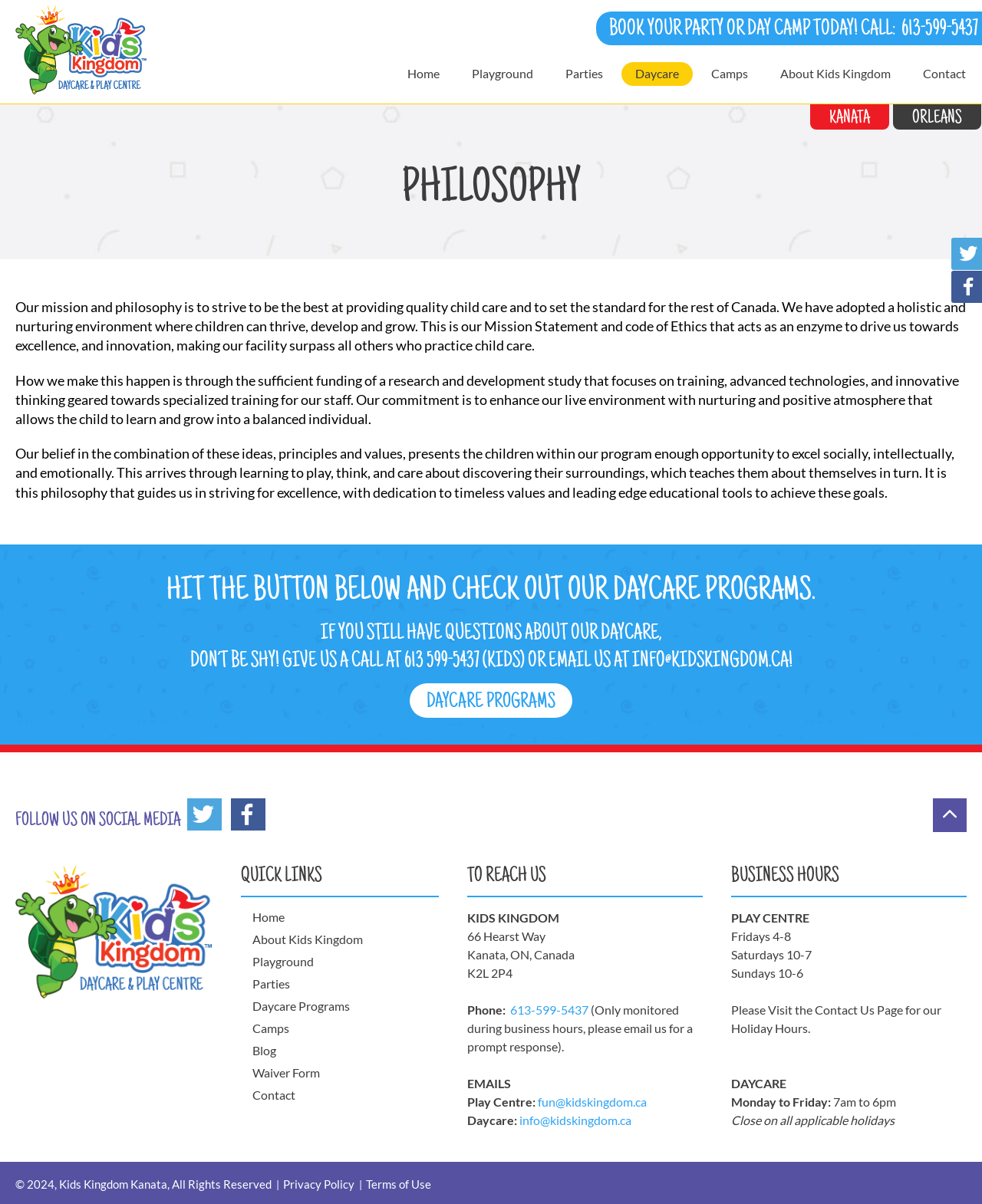What is the phone number of Kids Kingdom?
Refer to the image and offer an in-depth and detailed answer to the question.

The phone number of Kids Kingdom is mentioned in the 'TO REACH US' section of the webpage, which states that the phone number is 613-599-5437.